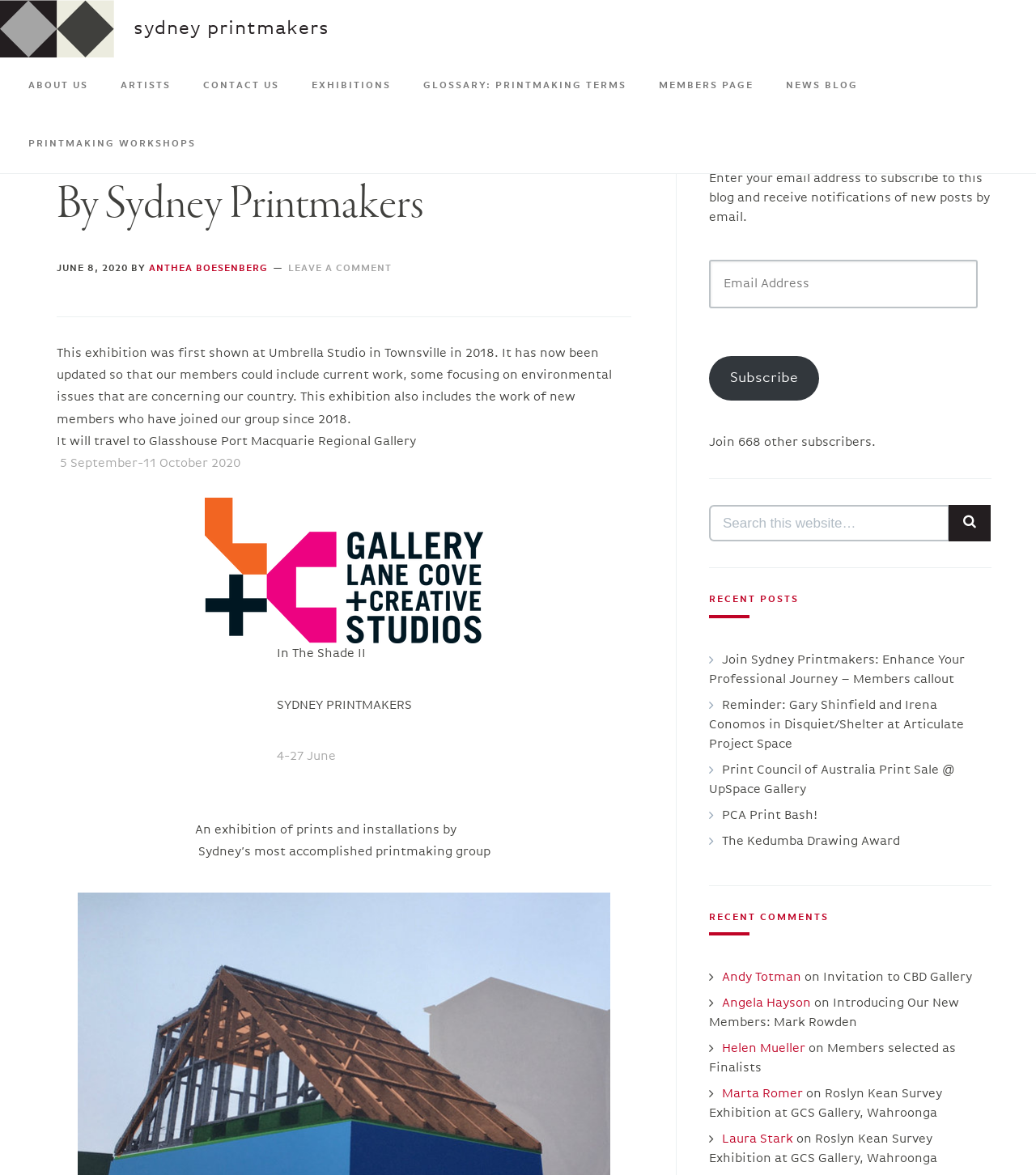Summarize the webpage with intricate details.

This webpage is about an art exhibition titled "Gallery Lane Cove ‘In the Shade’ by Sydney Printmakers". At the top of the page, there is a navigation menu with links to various sections of the website, including "ABOUT US", "ARTISTS", "CONTACT US", "EXHIBITIONS", and more.

Below the navigation menu, there is a header section with the title of the exhibition, "Gallery Lane Cove ‘In The Shade’ By Sydney Printmakers", and a timestamp indicating that the exhibition was posted on June 8, 2020. The header section also includes a link to the artist's name, "Anthea Boesenberg", and a link to leave a comment.

The main content of the page is divided into several sections. The first section describes the exhibition, stating that it was first shown at Umbrella Studio in Townsville in 2018 and has now been updated to include current work from the members, focusing on environmental issues. The exhibition will also travel to Glasshouse Port Macquarie Regional Gallery from September 5 to October 11, 2020.

Below the description, there are several tables and images, which appear to be showcasing the artwork from the exhibition. There are multiple images and tables, each with its own layout and design.

On the right-hand side of the page, there is a sidebar with several sections, including a subscription form to receive notifications of new posts by email, a search bar, a list of recent posts, and a list of recent comments. The recent posts section includes links to several articles, including "Join Sydney Printmakers: Enhance Your Professional Journey – Members callout" and "PCA Print Bash!". The recent comments section includes a comment from a user named "Andy Totman".